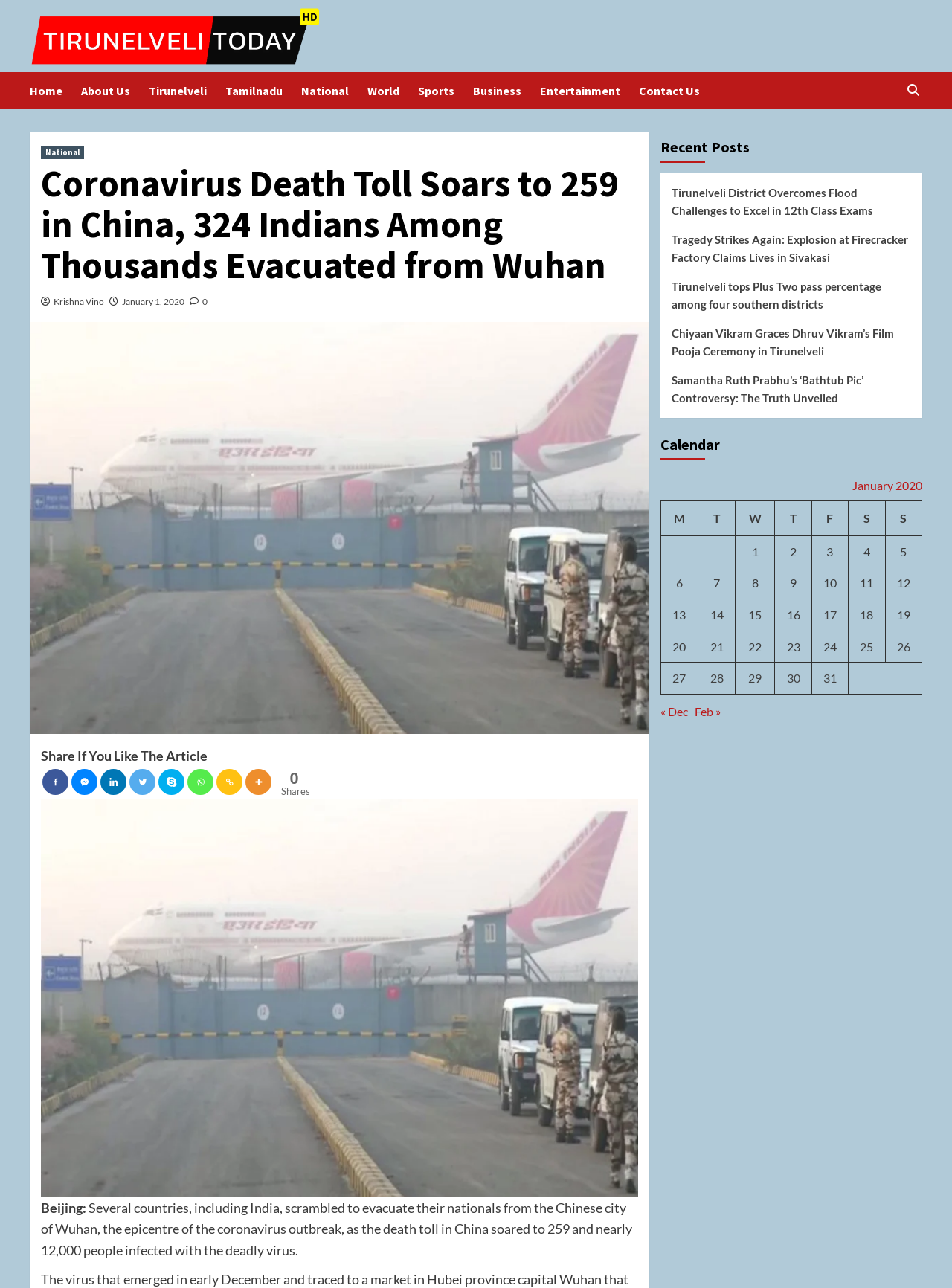What is the date of the article?
Use the information from the screenshot to give a comprehensive response to the question.

I looked at the date mentioned below the article title, which is January 1, 2020.